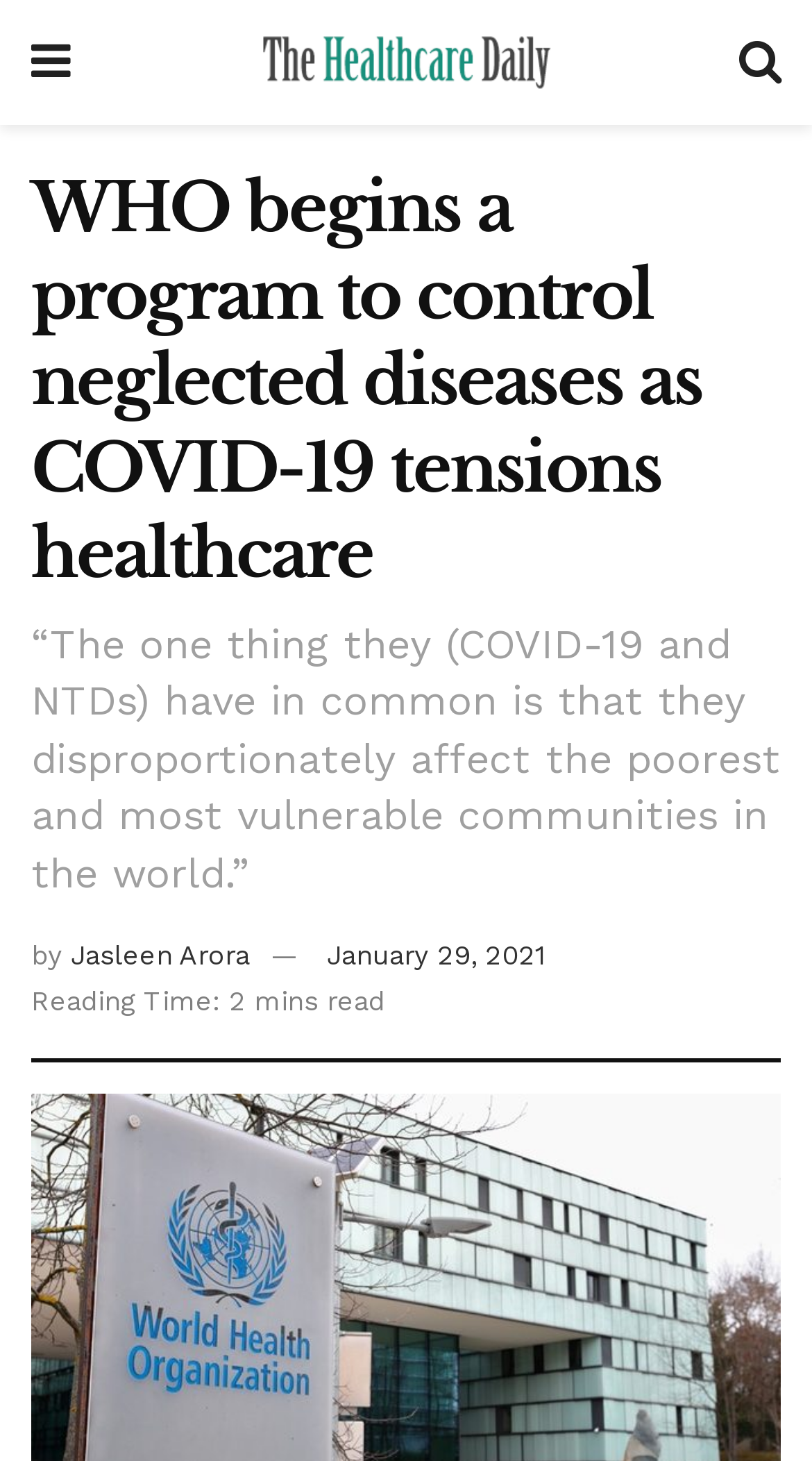What is the name of the publication?
Please respond to the question with a detailed and informative answer.

I found the answer by looking at the link element with the text 'The Healthcare Daily' which is also accompanied by an image with the same name, indicating that it is the name of the publication.